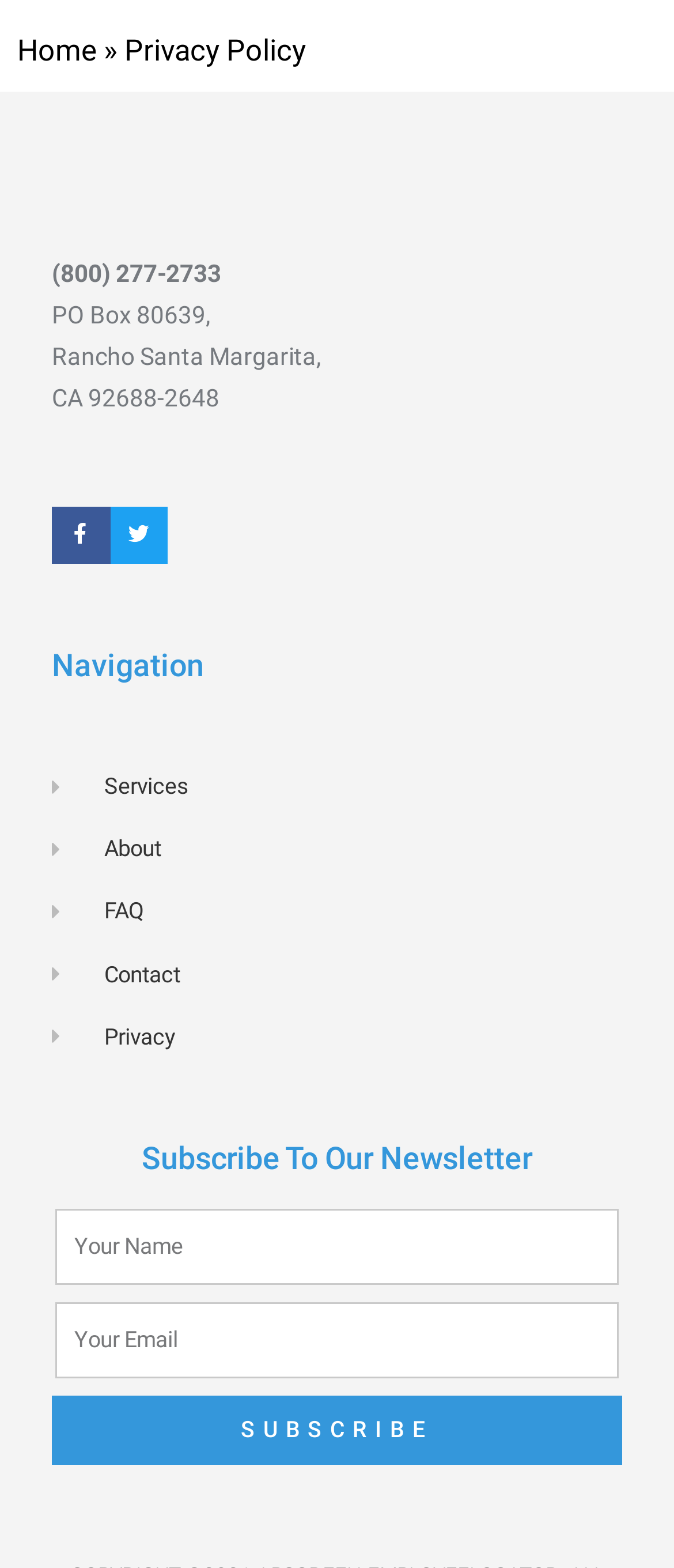Using the webpage screenshot and the element description parent_node: Email name="form_fields[email]" placeholder="Your Email", determine the bounding box coordinates. Specify the coordinates in the format (top-left x, top-left y, bottom-right x, bottom-right y) with values ranging from 0 to 1.

[0.082, 0.83, 0.918, 0.879]